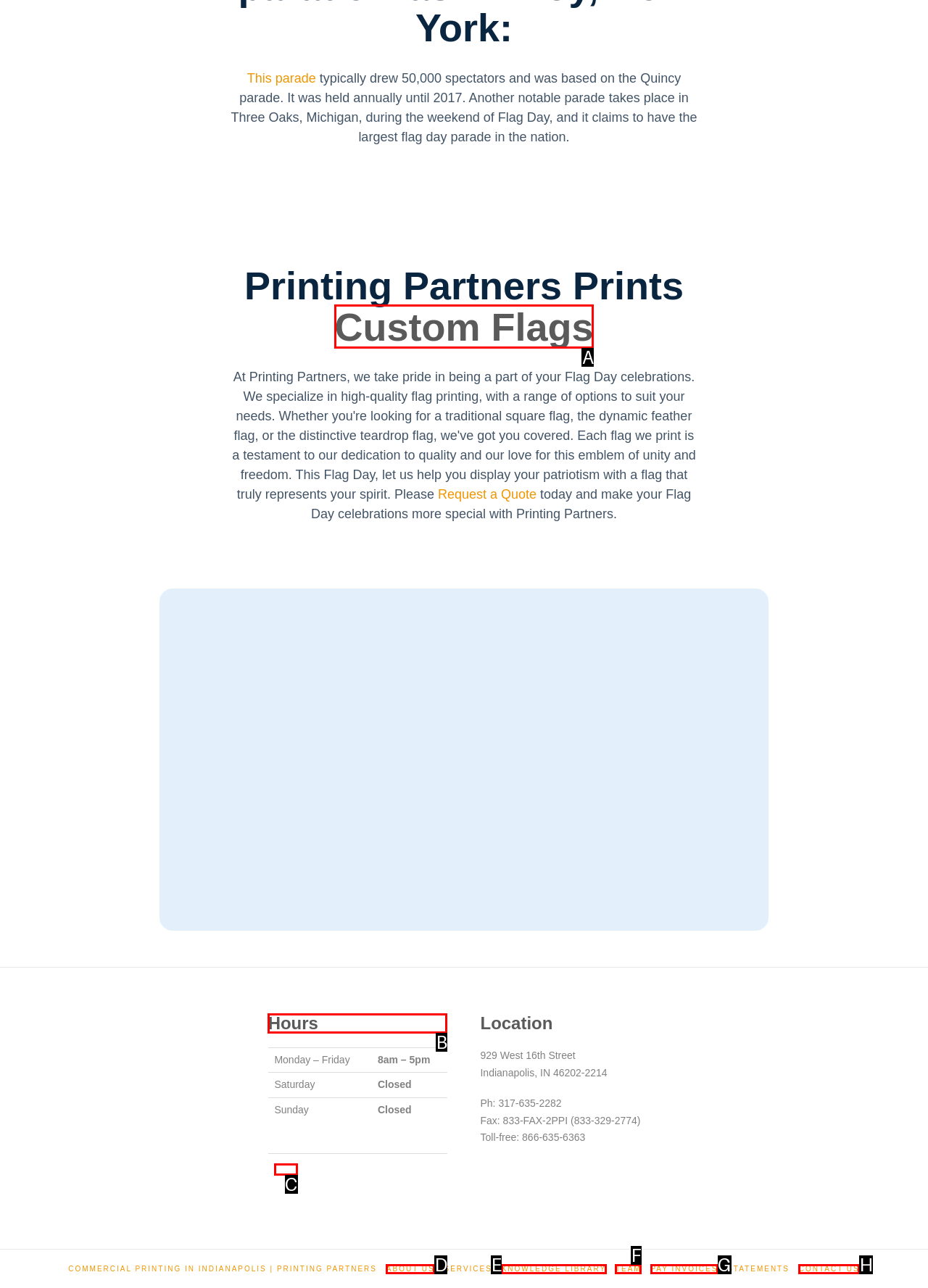Identify the correct HTML element to click for the task: View the 'Hours' section. Provide the letter of your choice.

B